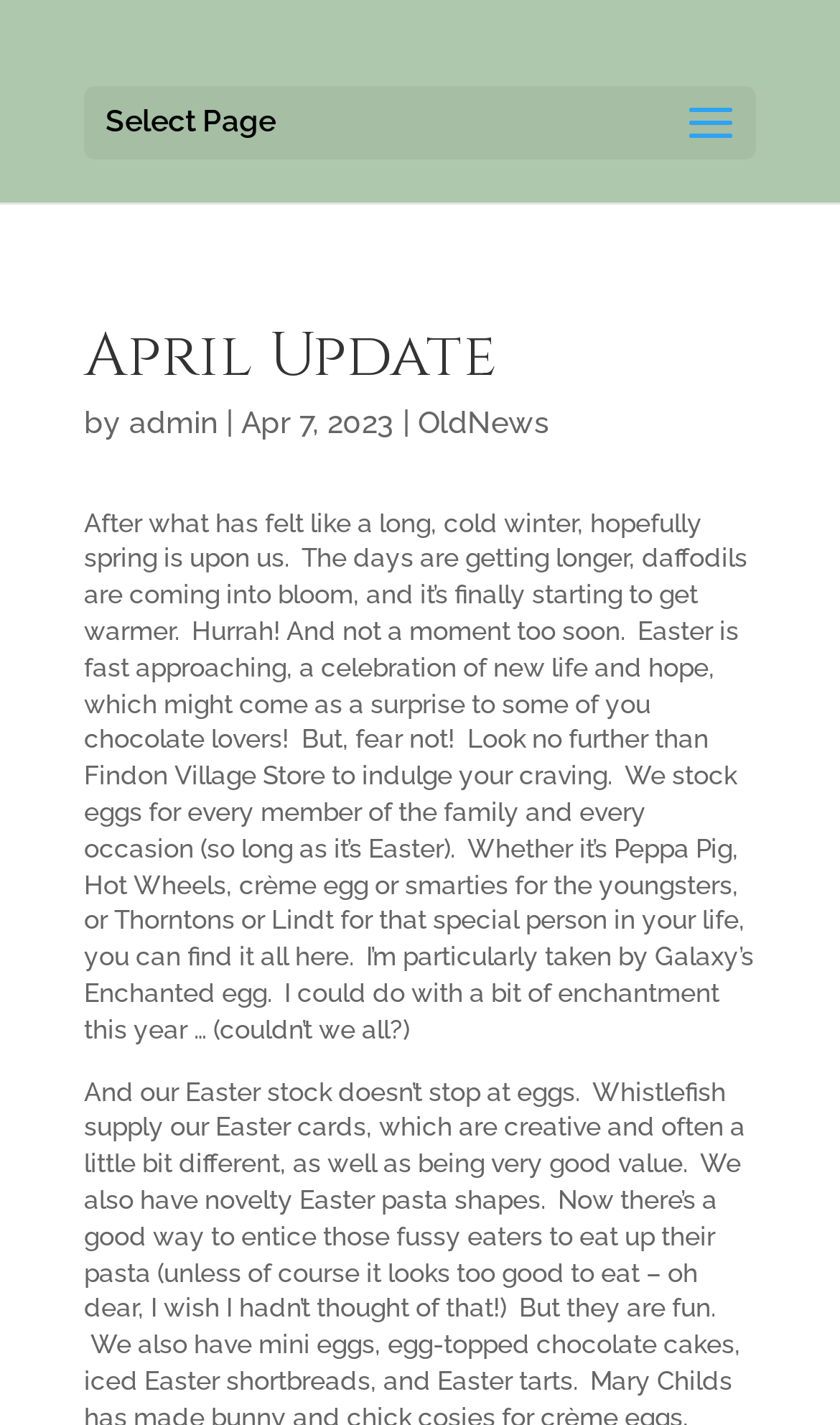By analyzing the image, answer the following question with a detailed response: What is the name of the special egg mentioned in the update?

The special egg mentioned in the update is Galaxy's Enchanted egg, which is described as something the author of the update is particularly taken by.